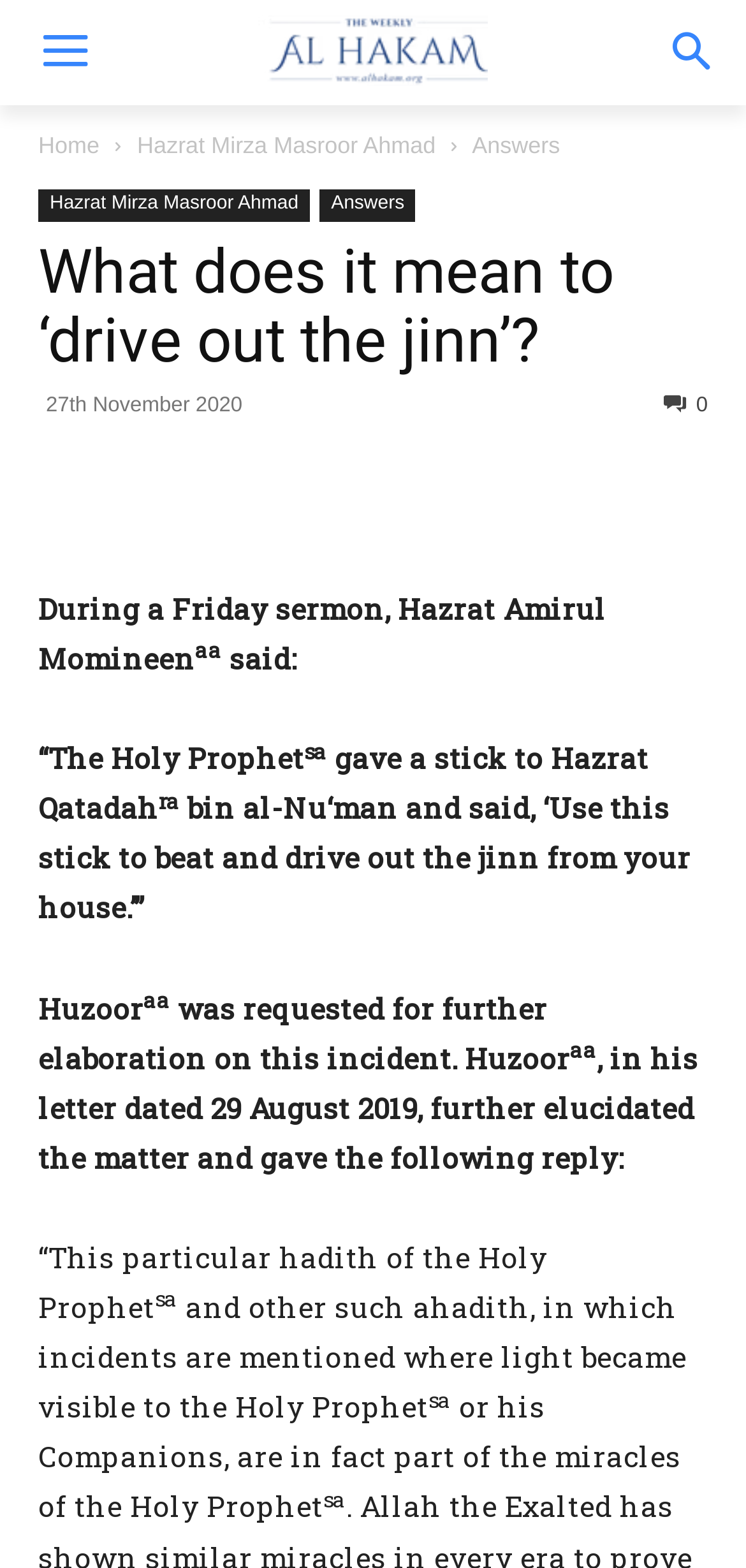What is the logo at the top of the webpage?
From the image, provide a succinct answer in one word or a short phrase.

Al Hakam logo